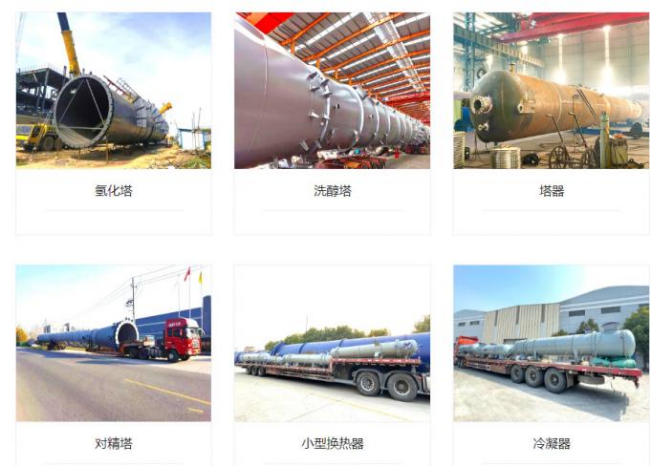Please answer the following question as detailed as possible based on the image: 
What is the significance of these equipment in the petrochemical industry?

The equipment showcased in the image are crucial for effective separation, absorption, and thermal management in manufacturing settings, indicating their significance in the petrochemical industry, where they play a vital role in handling complex chemical processes.